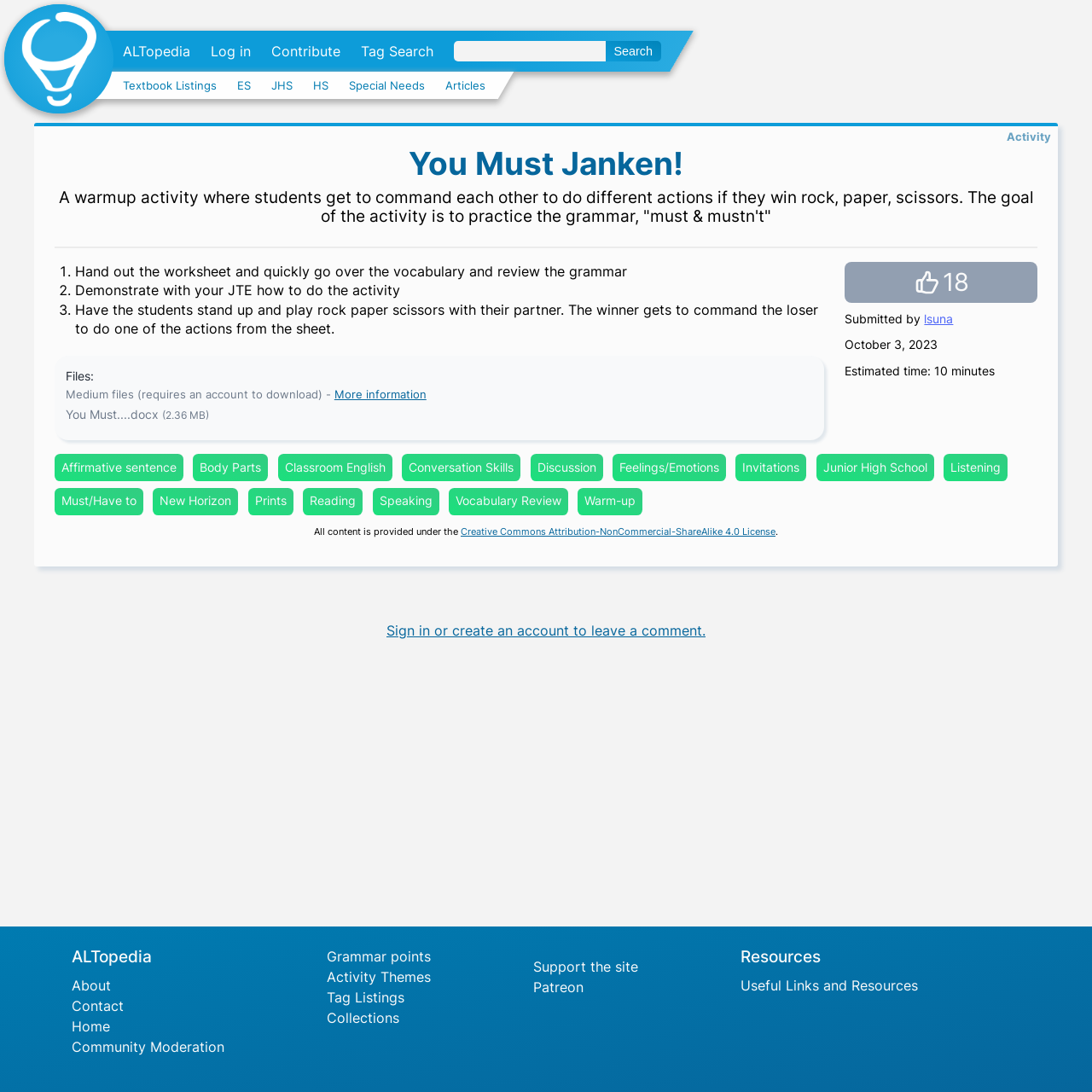Pinpoint the bounding box coordinates of the clickable area necessary to execute the following instruction: "Download the Medium files". The coordinates should be given as four float numbers between 0 and 1, namely [left, top, right, bottom].

[0.306, 0.356, 0.39, 0.367]